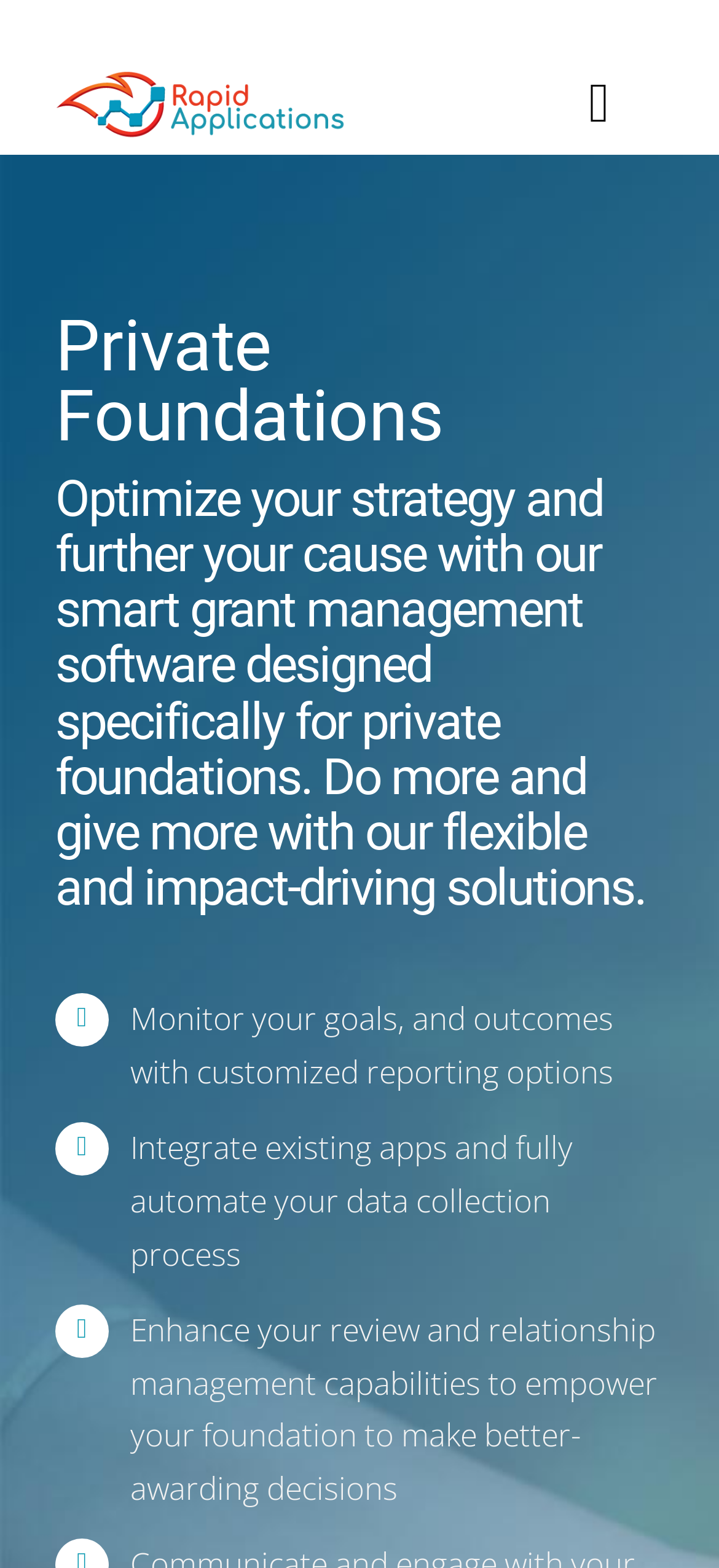Give the bounding box coordinates for the element described by: "Toggle Navigation".

[0.744, 0.035, 0.923, 0.099]